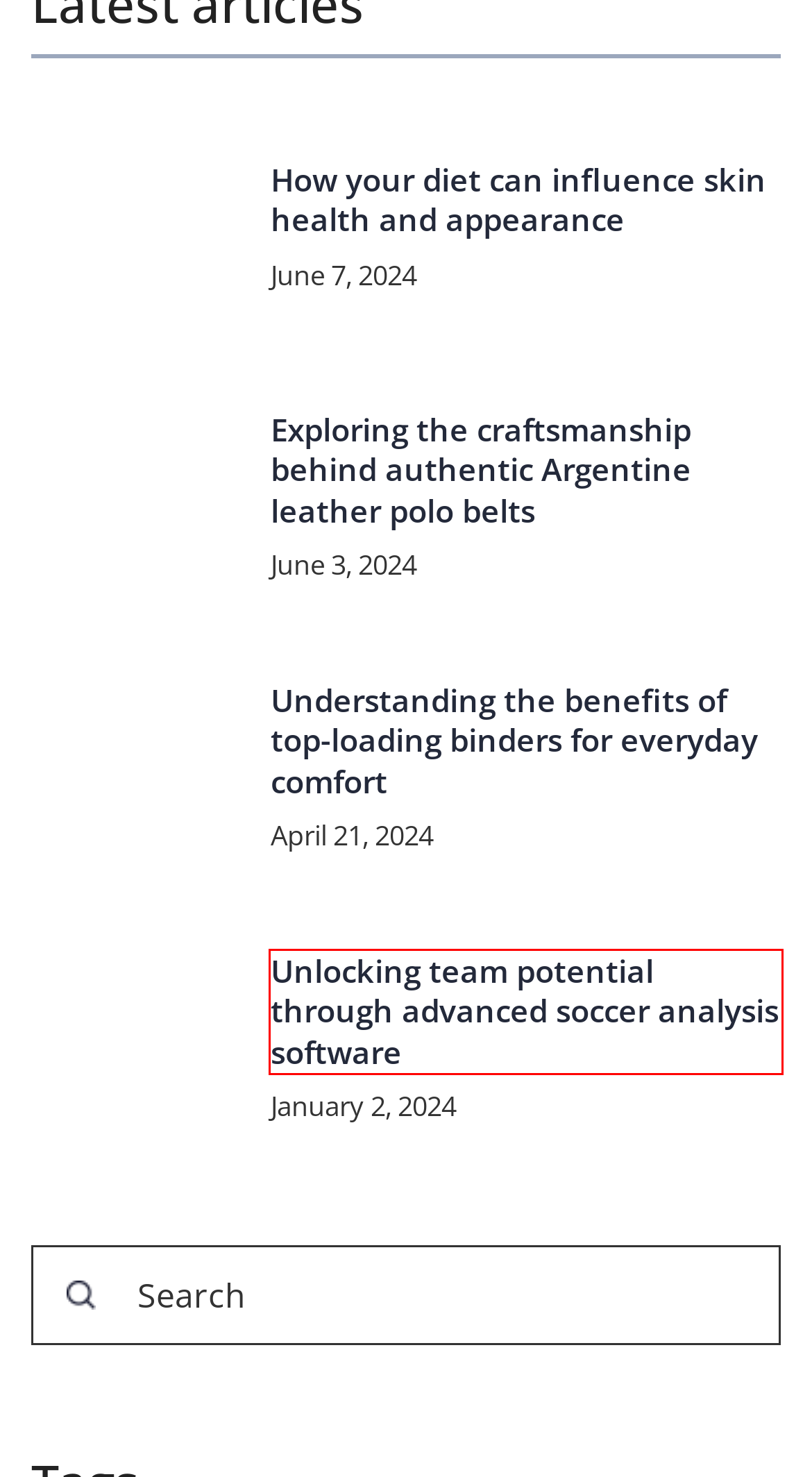Look at the screenshot of the webpage and find the element within the red bounding box. Choose the webpage description that best fits the new webpage that will appear after clicking the element. Here are the candidates:
A. Creating Custom Bracelets with Red Beads - Beasmetics.com
B. Blue Whale Press
C. Exploring the craftsmanship behind authentic Argentine leather polo belts - Beasmetics.com
D. How your diet can influence skin health and appearance - Beasmetics.com
E. Privacy Policy - Beasmetics.com
F. Unlocking team potential through advanced soccer analysis software - Beasmetics.com
G. Understanding the benefits of top-loading binders for everyday comfort - Beasmetics.com
H. Healthy lifestyle - Beasmetics.com

F